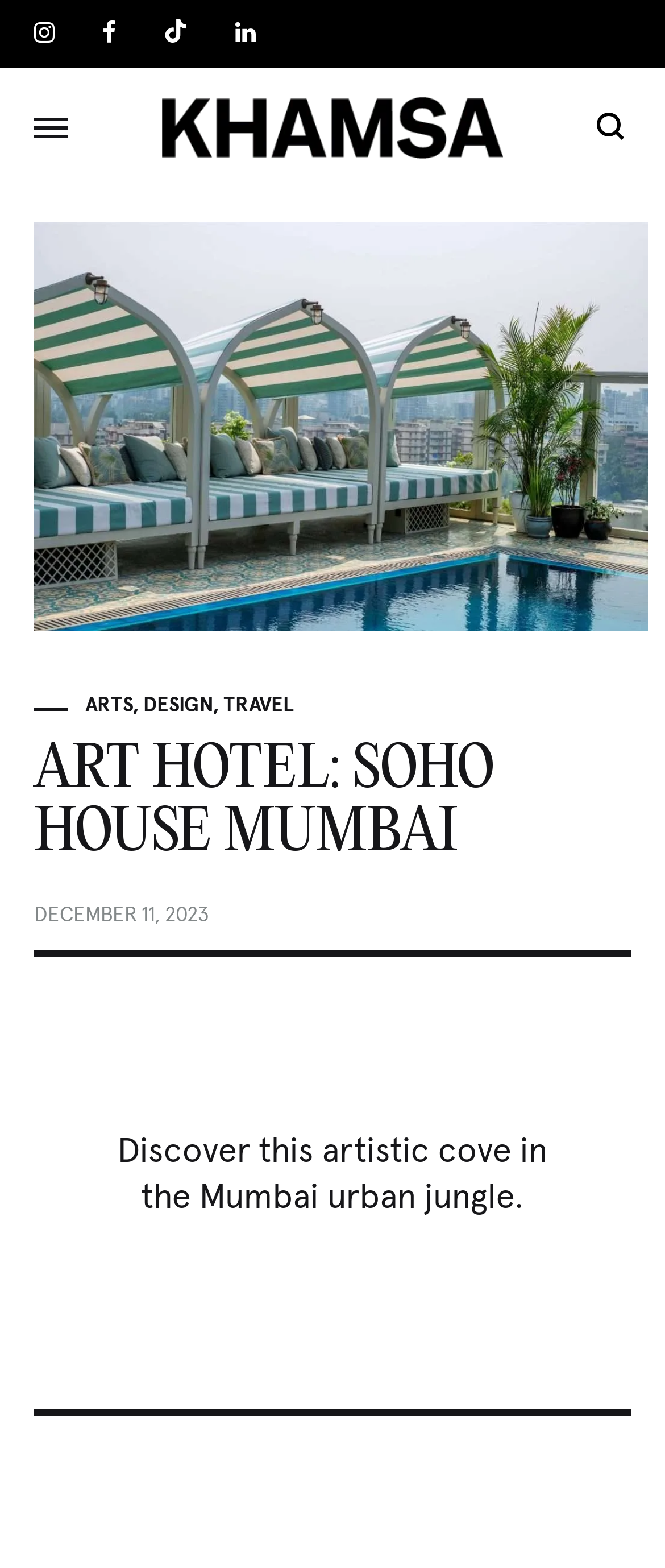Please specify the bounding box coordinates of the clickable section necessary to execute the following command: "Sign up for the newsletter".

None